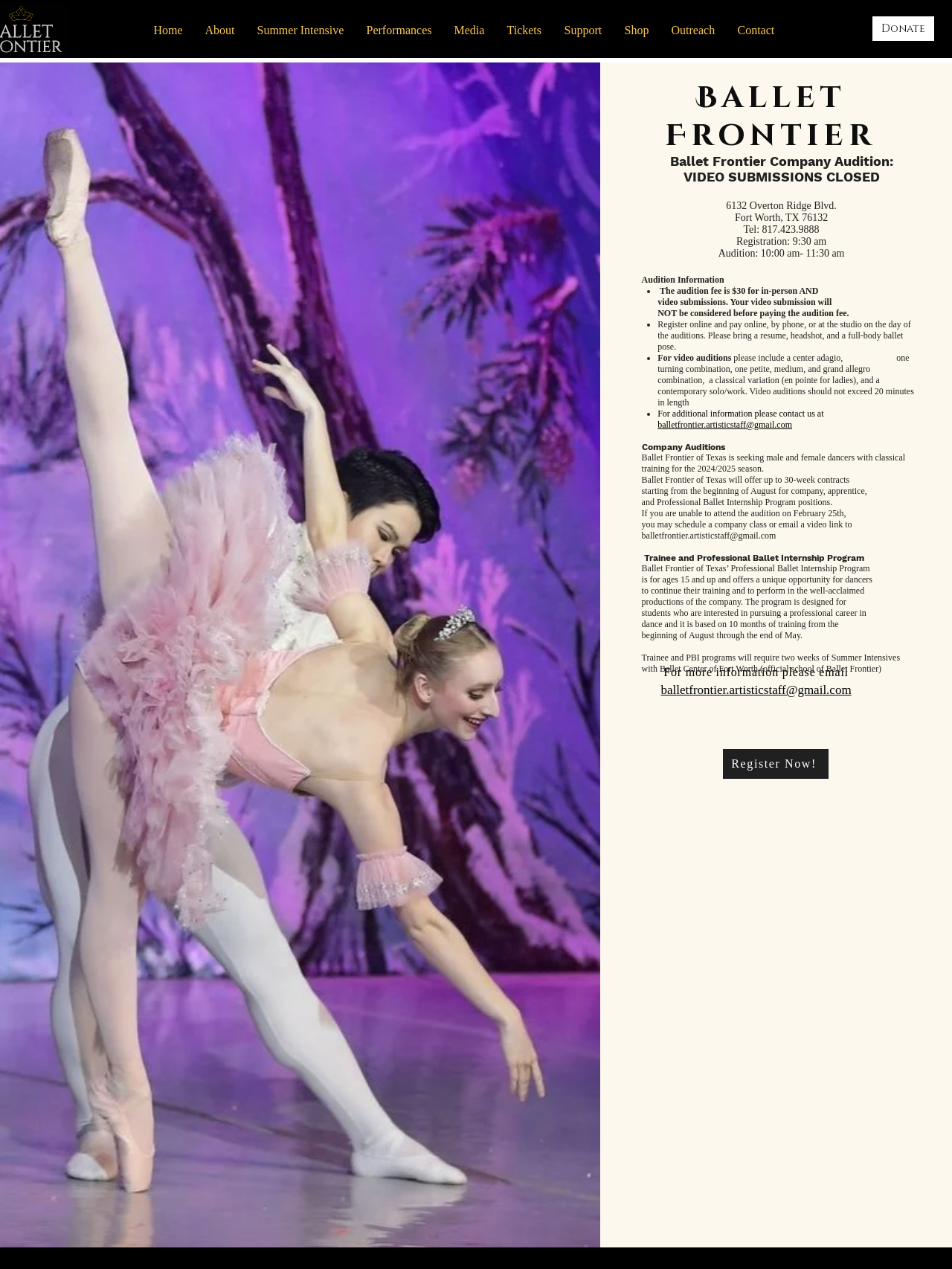Find and specify the bounding box coordinates that correspond to the clickable region for the instruction: "Click Home".

[0.15, 0.013, 0.204, 0.034]